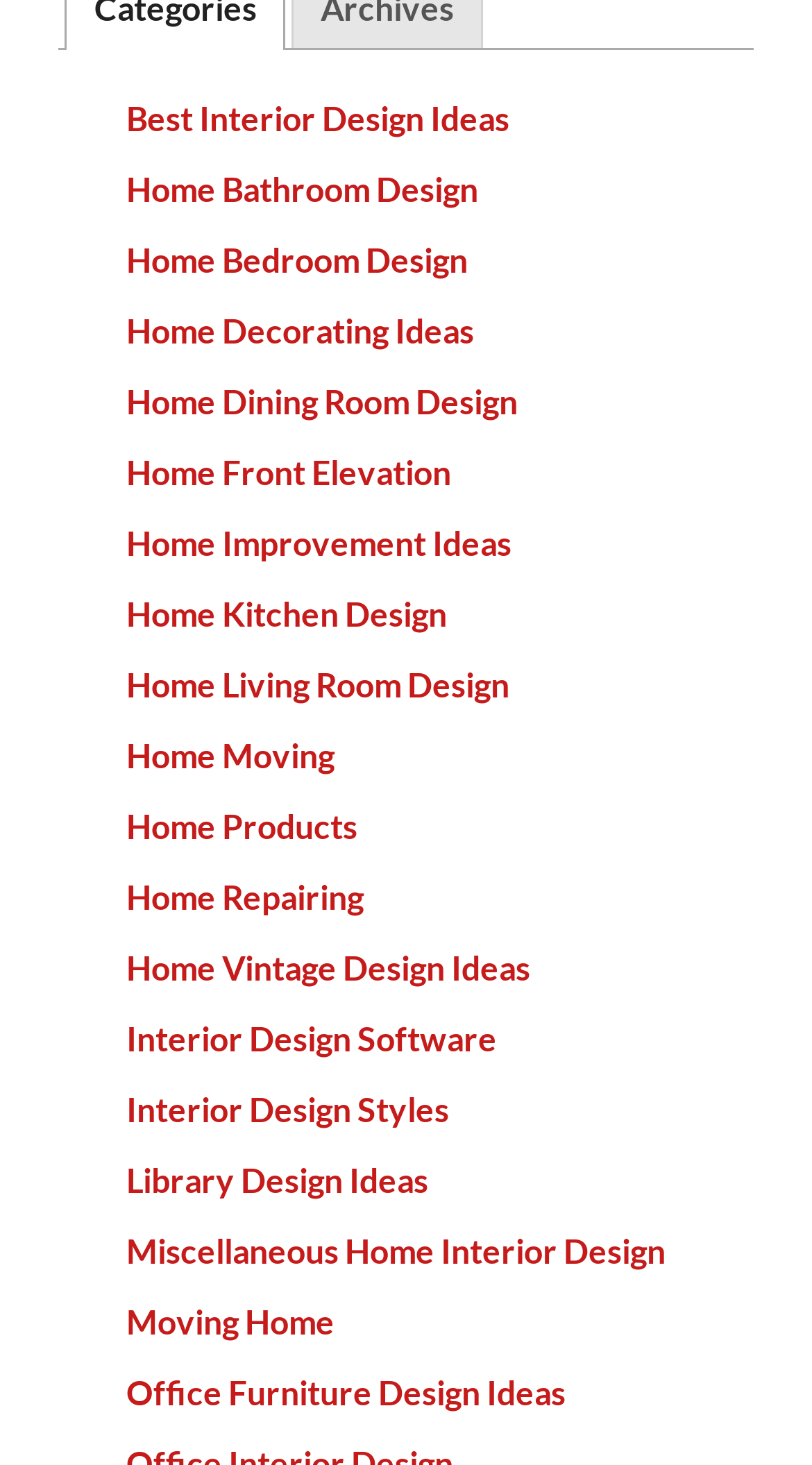How many home design categories are available?
Provide a fully detailed and comprehensive answer to the question.

I counted the number of links on the webpage that are related to home design categories, and there are 19 of them, including Home Bathroom Design, Home Bedroom Design, Home Decorating Ideas, and so on.